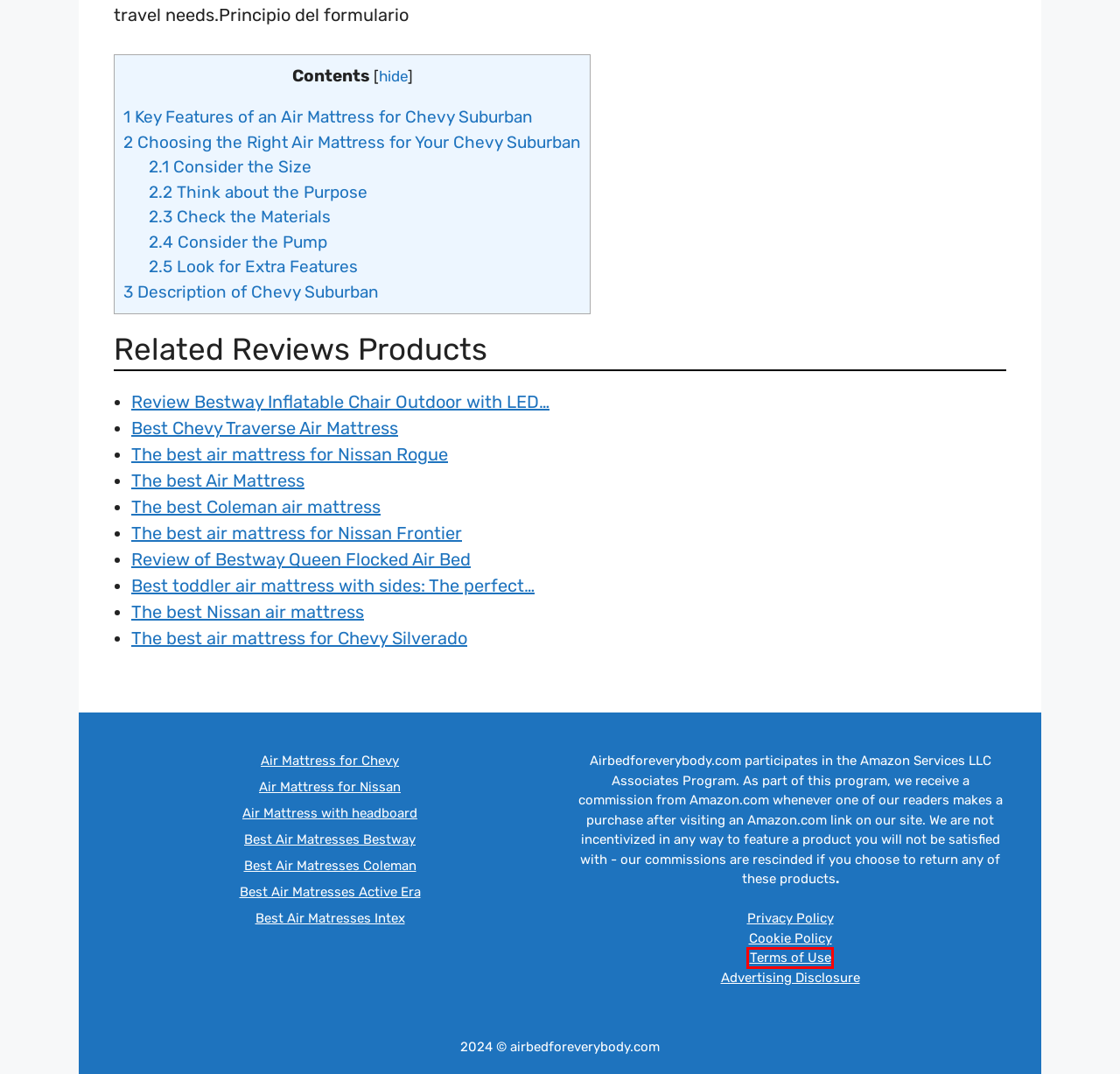Consider the screenshot of a webpage with a red bounding box and select the webpage description that best describes the new page that appears after clicking the element inside the red box. Here are the candidates:
A. Terms Of Use | 2024
B. Privacy Policy | 2024
C. The Best Air Mattress For Nissan Frontier | 2024
D. Guide To Choosing Best Truck Bed Air Mattress For Chevy | 2024
E. The Best Air Mattress For Chevy Silverado | 2024
F. The Best Coleman Air Mattress | 2024
G. Advertising Disclosure | 2024
H. Top Air Mattresses With Headboard | 2024

A